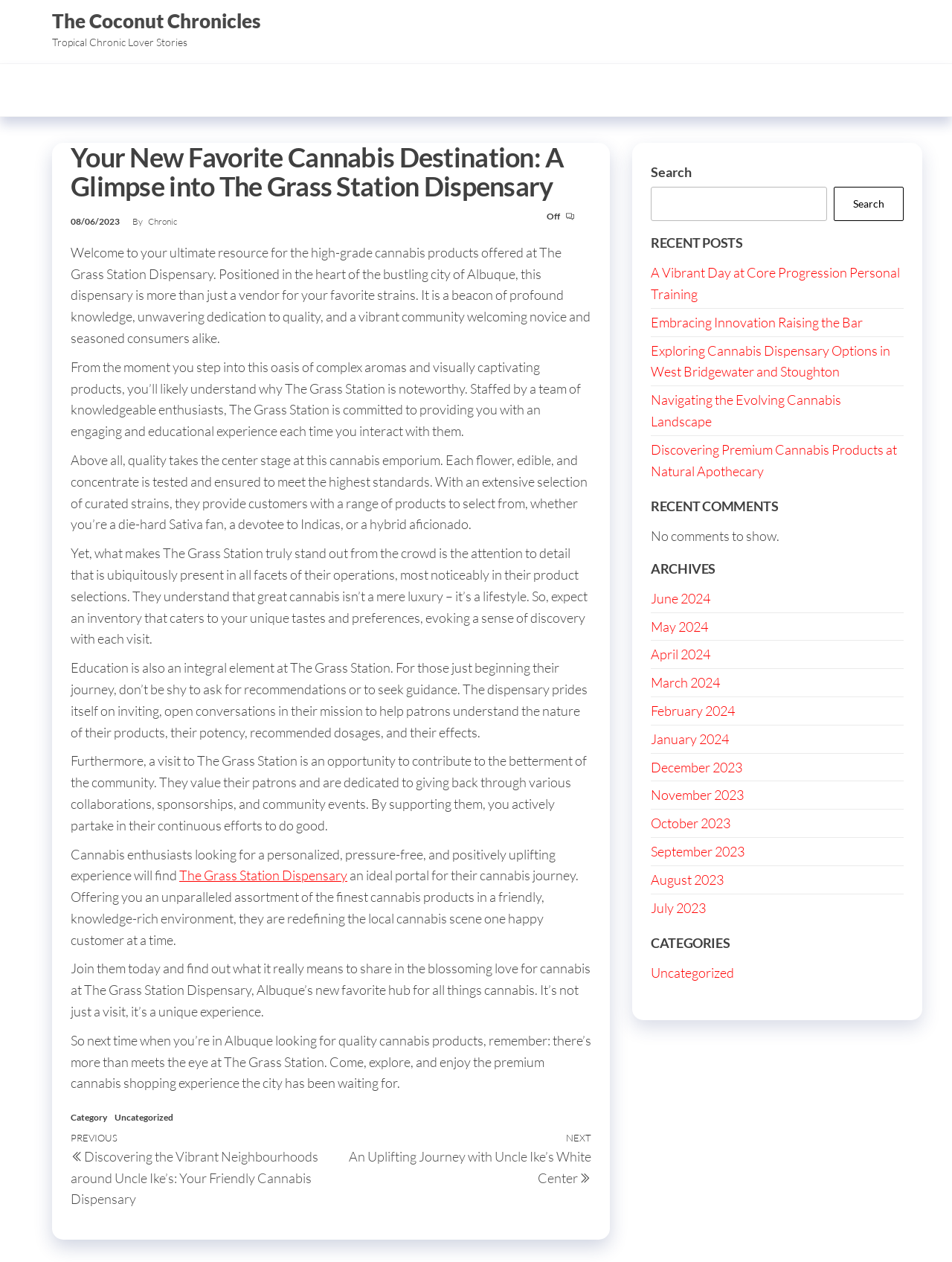What is the focus of the dispensary's product selection?
Identify the answer in the screenshot and reply with a single word or phrase.

Quality